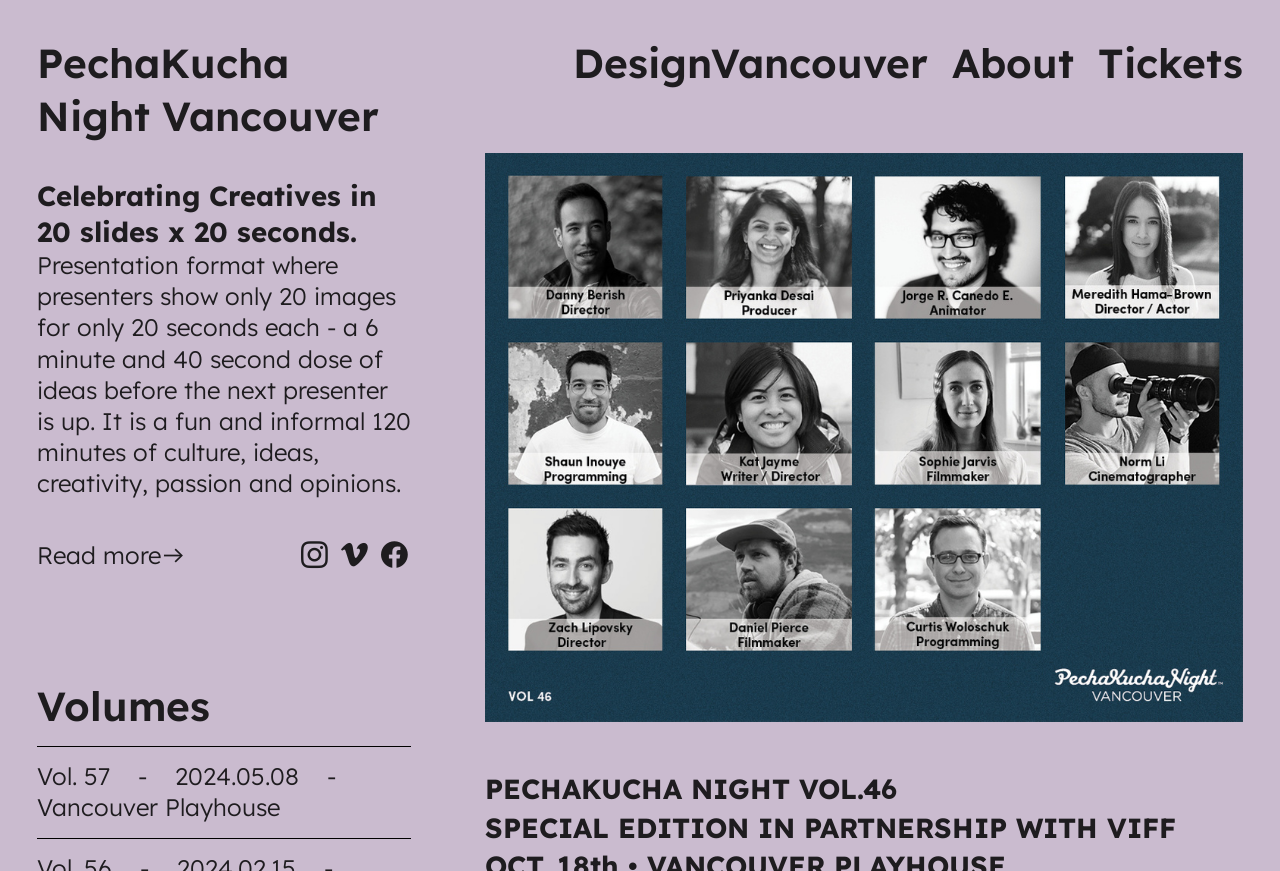Highlight the bounding box coordinates of the region I should click on to meet the following instruction: "Click PechaKucha Night Vancouver".

[0.029, 0.042, 0.296, 0.166]